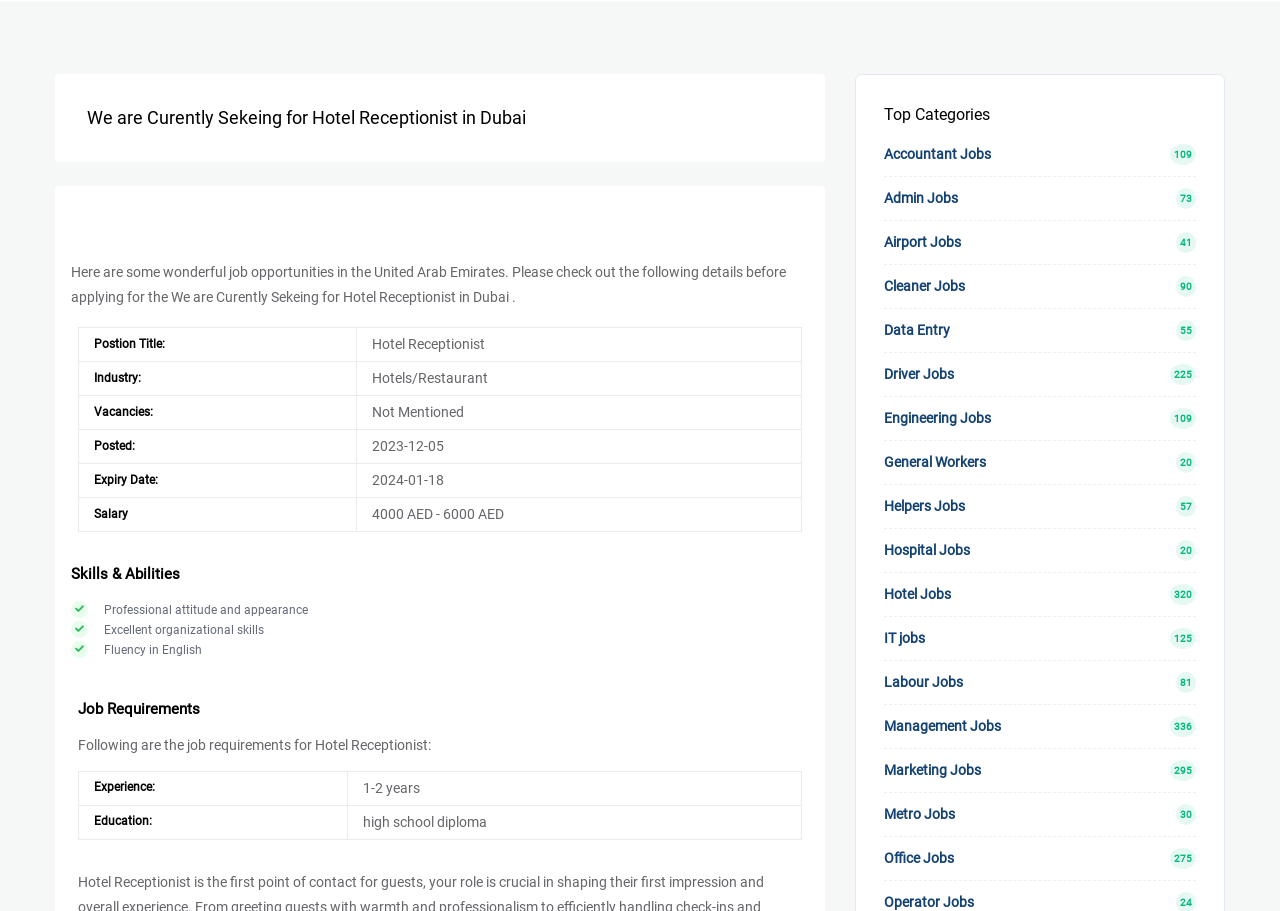What is the job title being sought?
Please use the image to deliver a detailed and complete answer.

The job title being sought is 'Hotel Receptionist' as indicated in the heading 'We are Curently Sekeing for Hotel Receptionist in Dubai'.